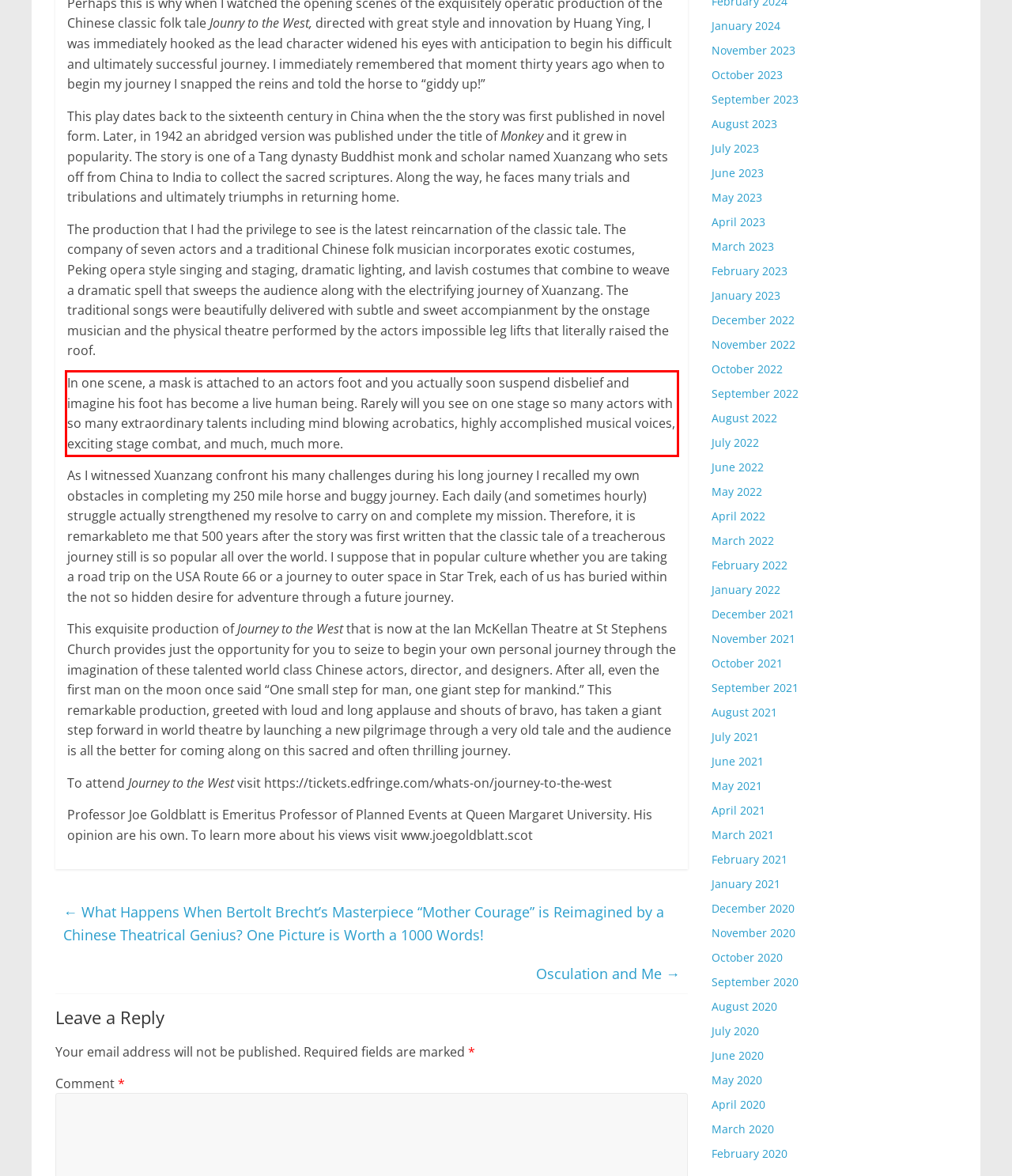The screenshot provided shows a webpage with a red bounding box. Apply OCR to the text within this red bounding box and provide the extracted content.

In one scene, a mask is attached to an actors foot and you actually soon suspend disbelief and imagine his foot has become a live human being. Rarely will you see on one stage so many actors with so many extraordinary talents including mind blowing acrobatics, highly accomplished musical voices, exciting stage combat, and much, much more.